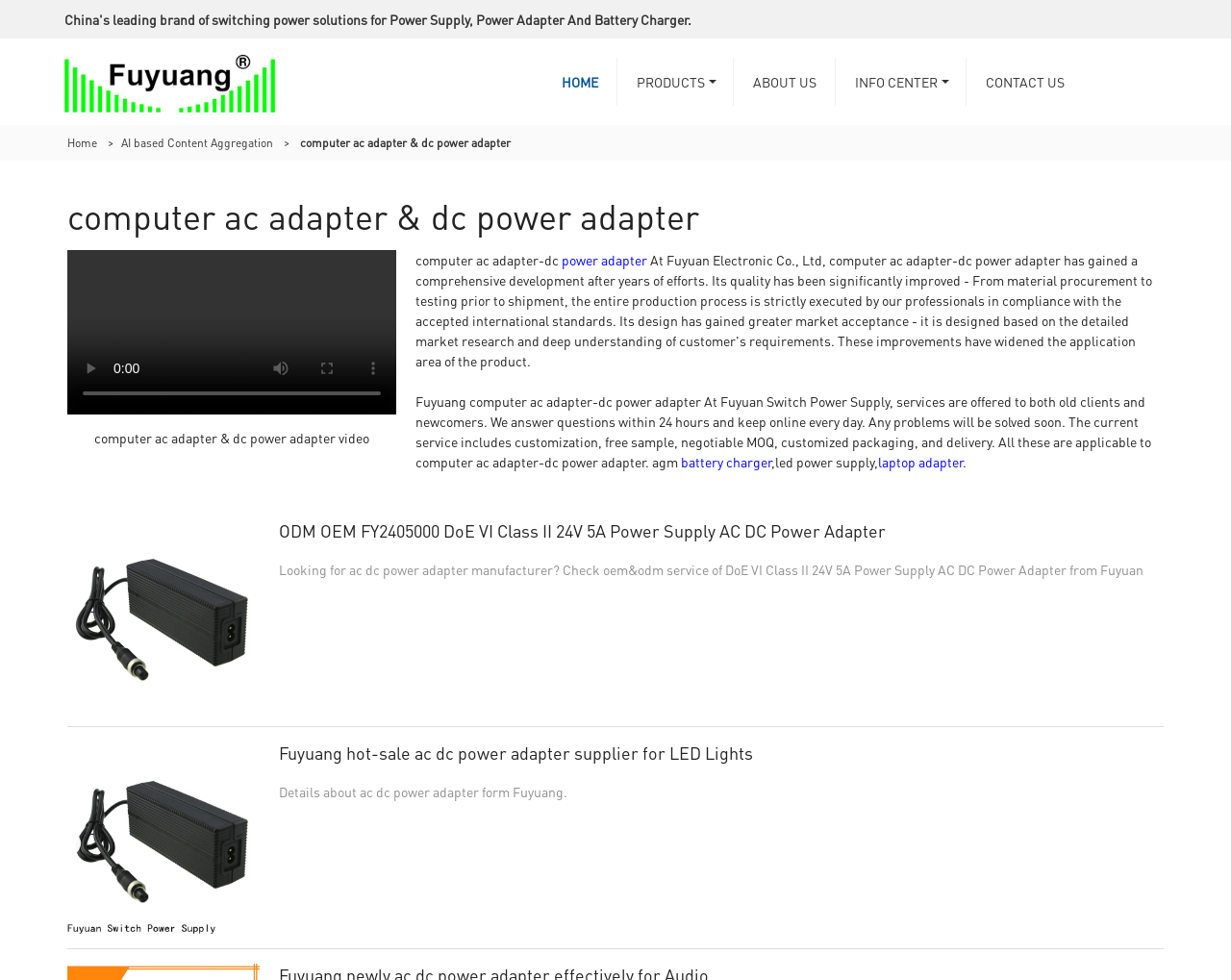Provide your answer to the question using just one word or phrase: How many navigation links are in the top menu?

5